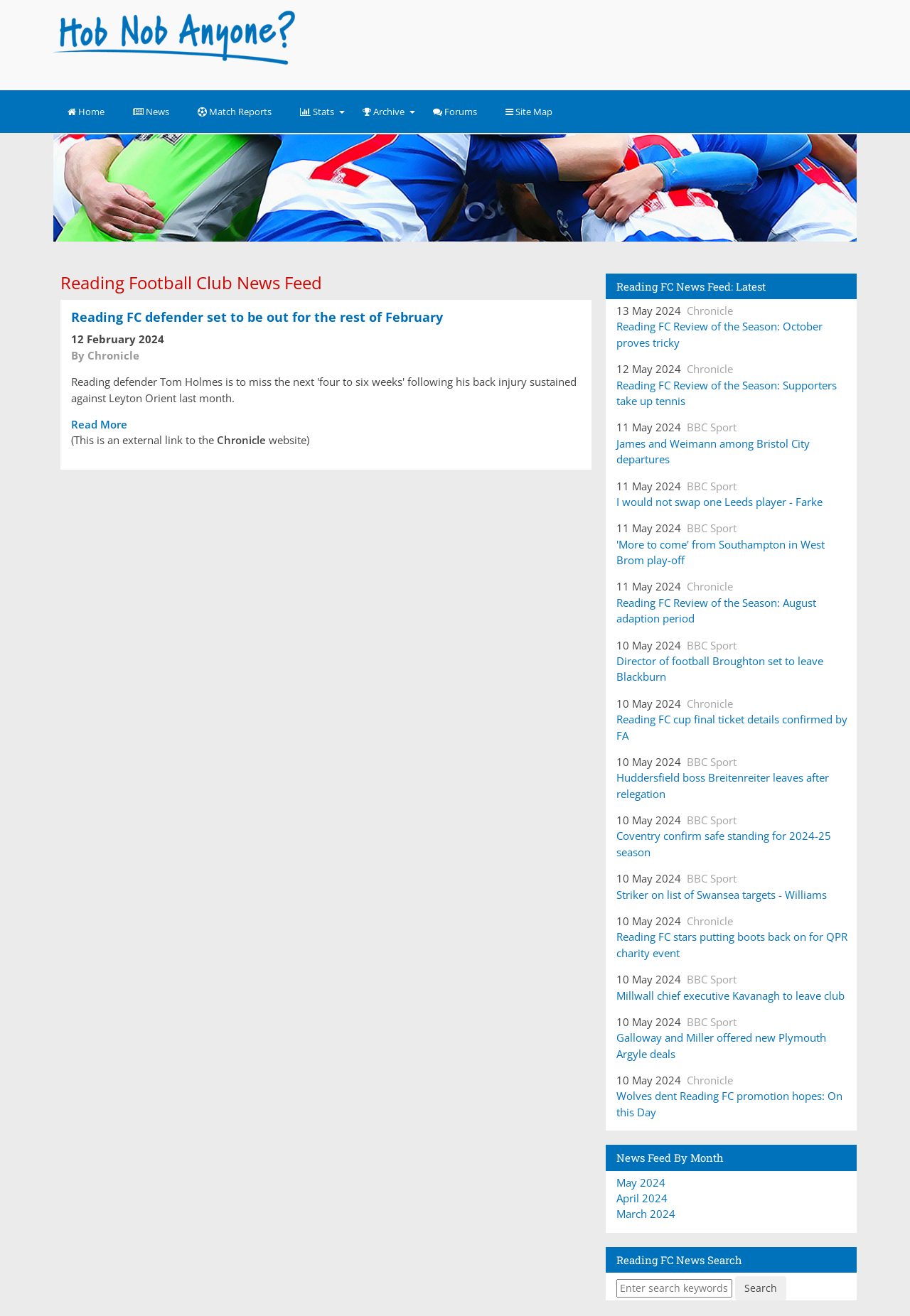Explain in detail what you observe on this webpage.

This webpage is about Reading FC News, a football club news website. At the top, there is a logo of "Hob Nob Anyone?" with a link to the website. Below the logo, there is a horizontal navigation menu with links to "Home", "News", "Match Reports", "Stats", "Archive", "Forums", and "Site Map".

The main content area is divided into two sections. The left section has a heading "Reading Football Club News Feed" and displays a list of news articles. Each article has a title, a publication date, and a brief description. The articles are arranged in a vertical list, with the most recent article at the top.

The right section has a heading "Reading FC News Feed: Latest" and displays a list of news articles in a similar format to the left section. However, this section appears to be a continuation of the left section, with older articles.

There are two advertisements, one at the top and one in the middle of the page, both labeled as "Advertisement".

At the bottom of the page, there is a section titled "News Feed By Month" with links to news articles organized by month. Below that, there is a search bar with a text box and a "Search" button, allowing users to search for specific news articles.

Overall, the webpage is a news aggregator for Reading FC, providing users with a list of news articles and a search function to find specific articles.